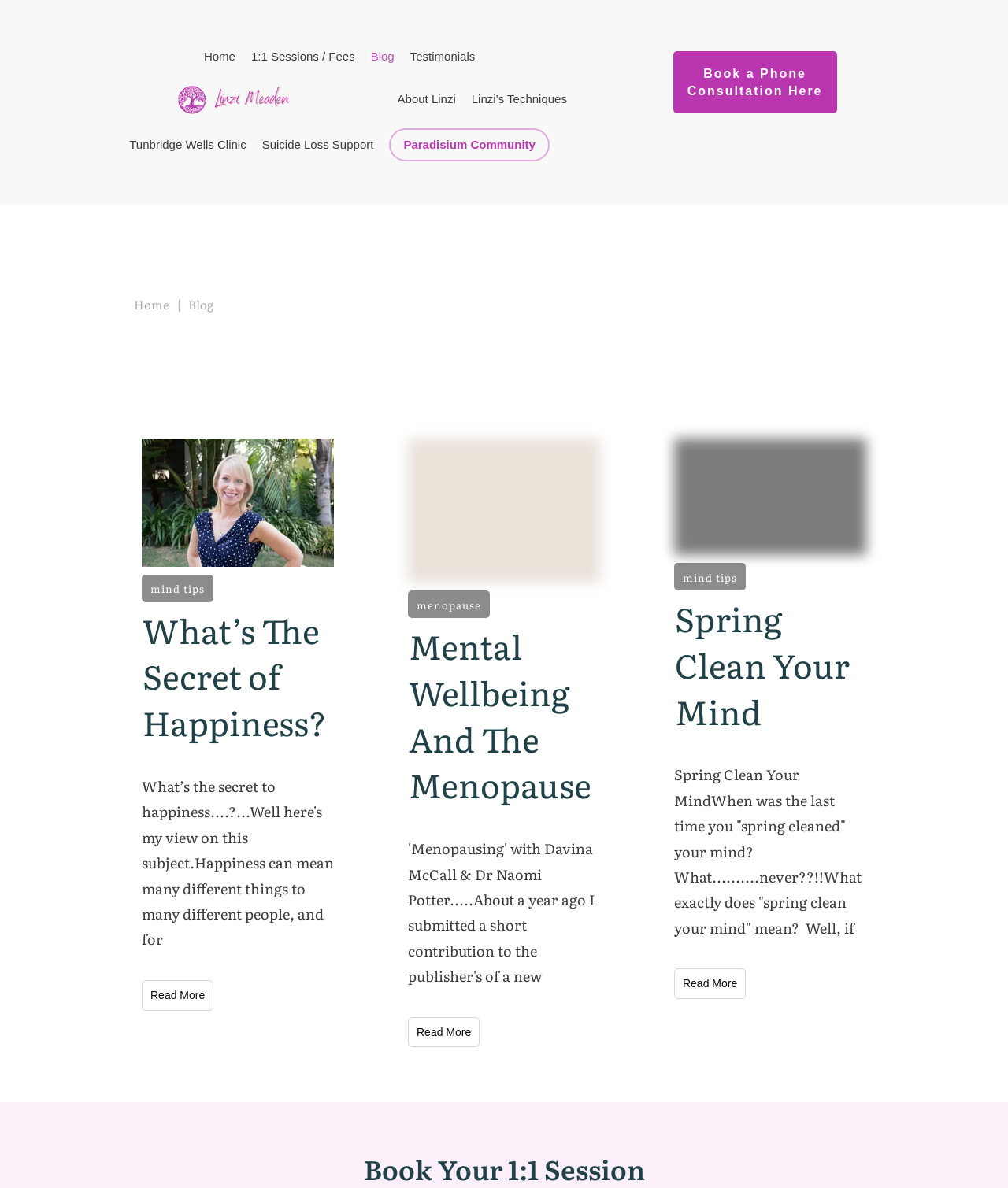Please specify the bounding box coordinates of the clickable section necessary to execute the following command: "Learn more about 'Mental Wellbeing And The Menopause'".

[0.405, 0.856, 0.476, 0.882]